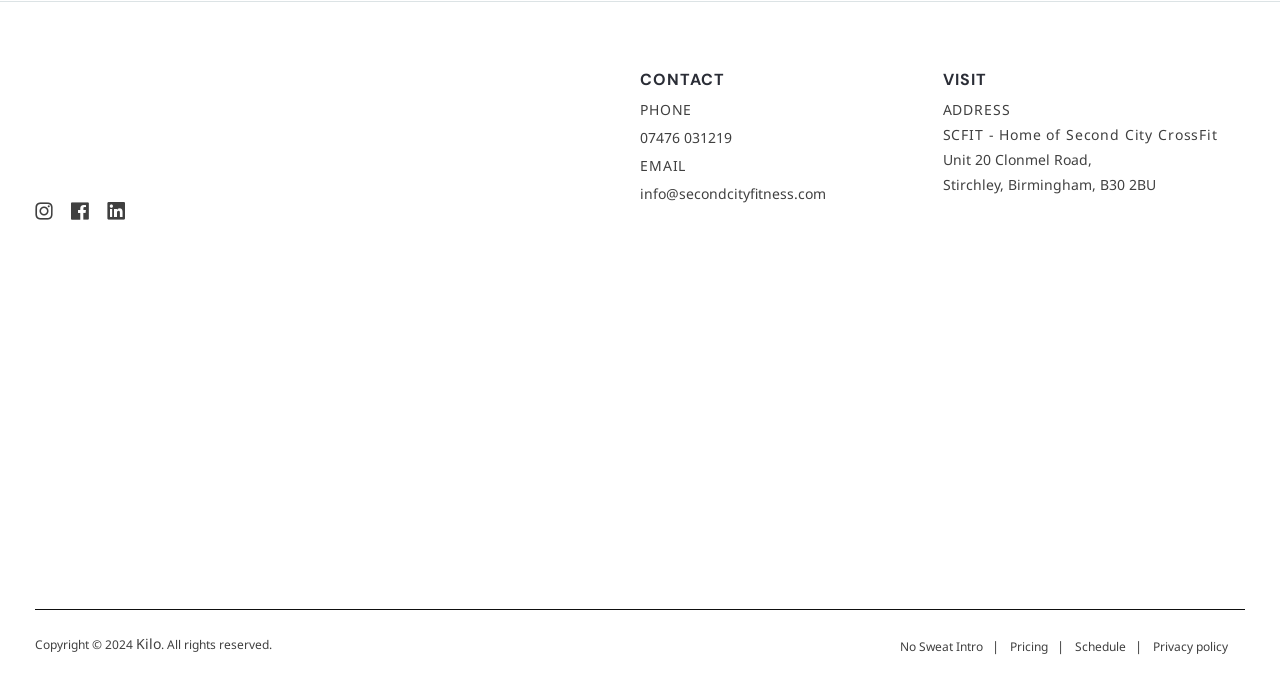How many navigation links are in the footer?
Using the image, provide a detailed and thorough answer to the question.

I counted the number of navigation links in the footer section, which are 'No Sweat Intro', 'Pricing', 'Schedule', and 'Privacy policy'.